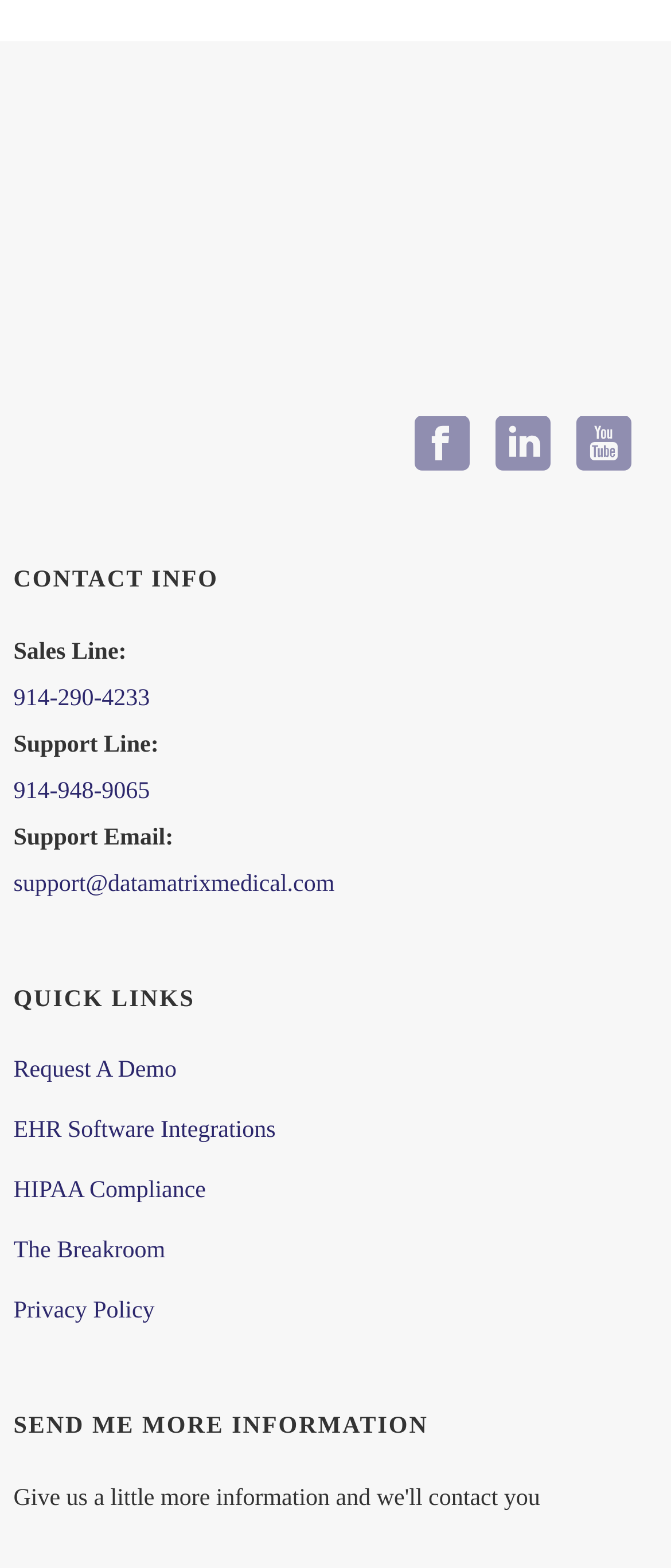Bounding box coordinates are specified in the format (top-left x, top-left y, bottom-right x, bottom-right y). All values are floating point numbers bounded between 0 and 1. Please provide the bounding box coordinate of the region this sentence describes: Blog

None